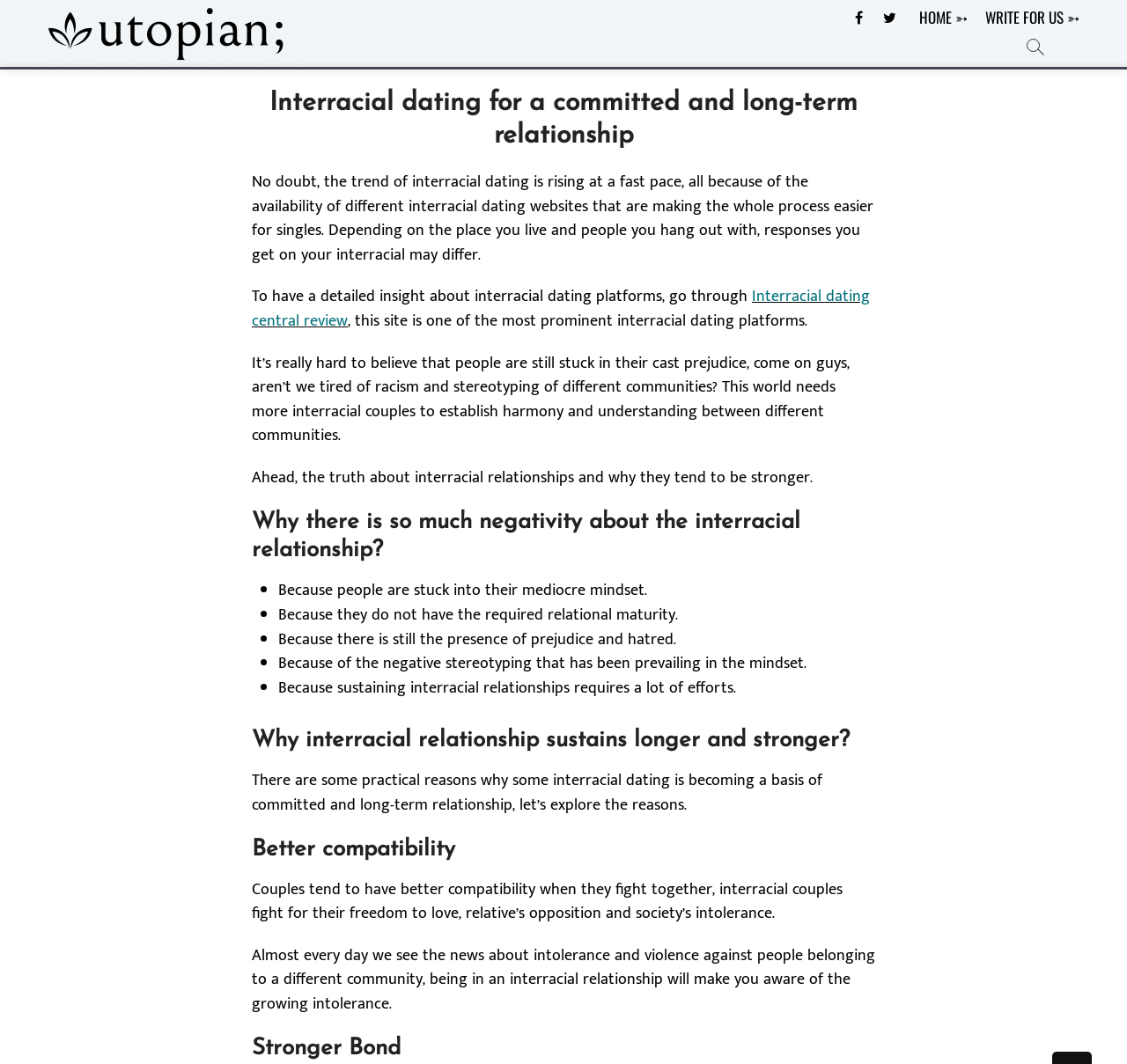Locate the bounding box of the UI element described by: "facebook" in the given webpage screenshot.

[0.748, 0.002, 0.775, 0.031]